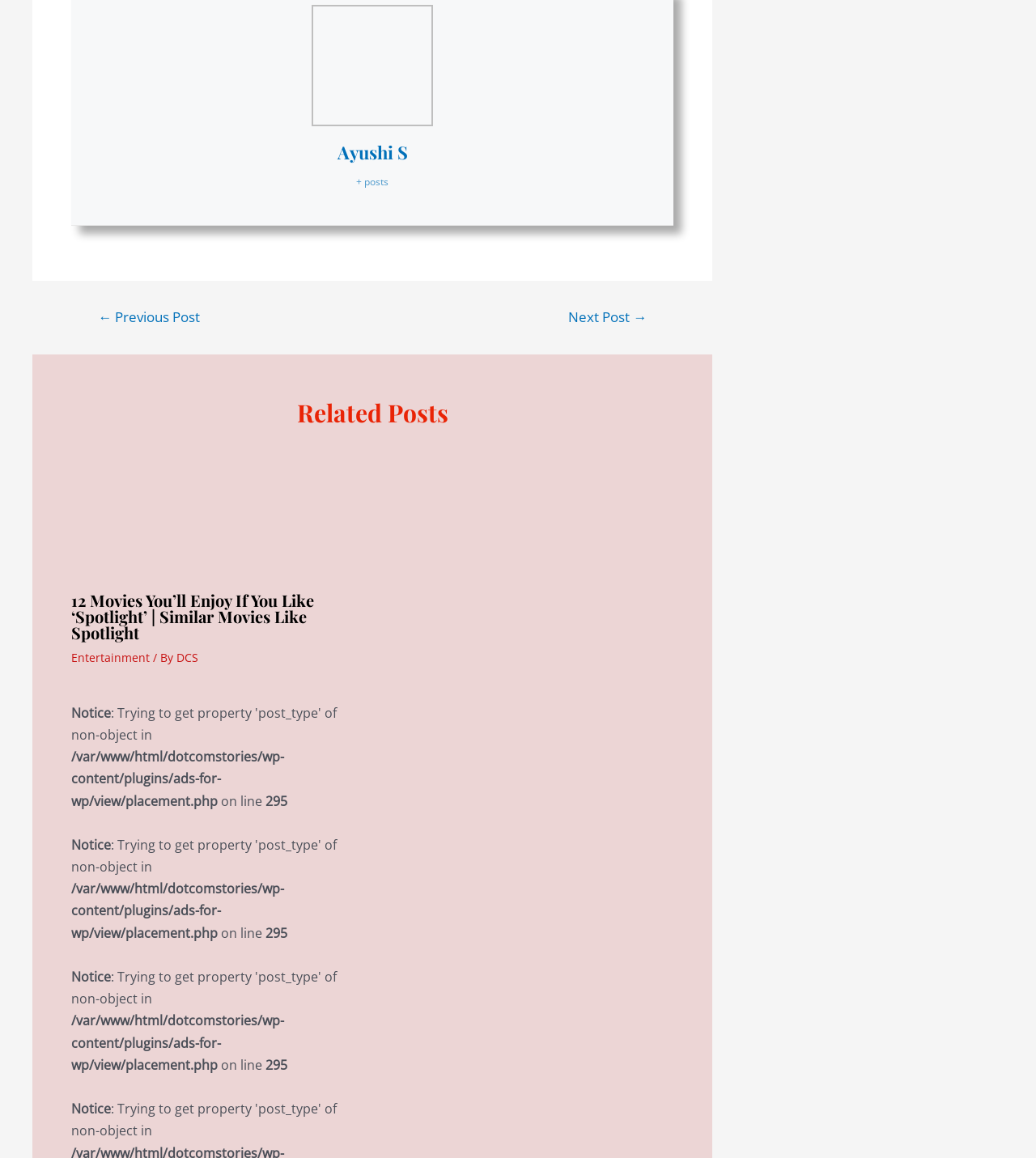What is the category of the post?
Based on the visual, give a brief answer using one word or a short phrase.

Entertainment